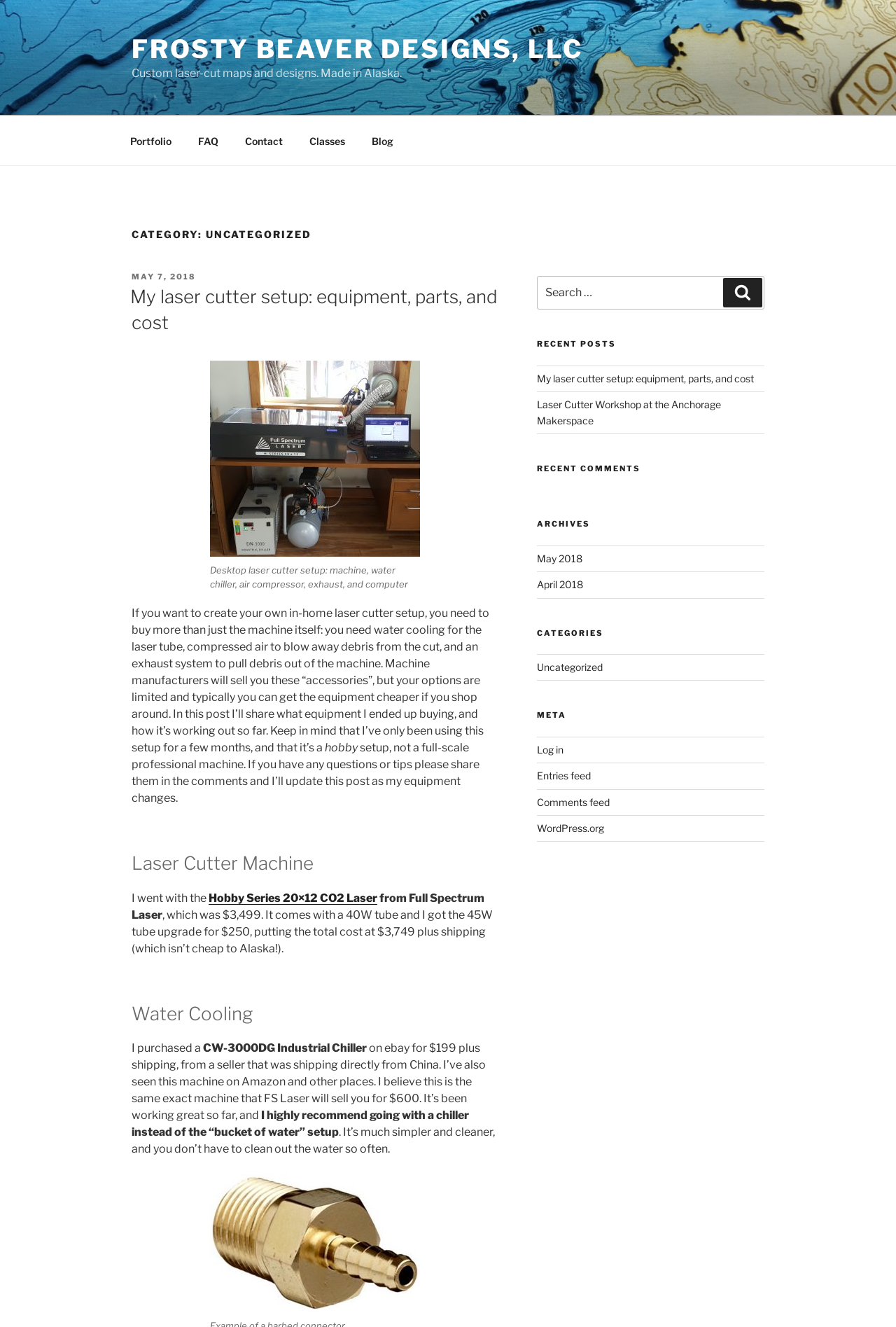Offer a detailed account of what is visible on the webpage.

The webpage is about Frosty Beaver Designs, LLC, a company that specializes in custom laser-cut maps and designs made in Alaska. At the top of the page, there is a navigation menu with links to the portfolio, FAQ, contact, classes, and blog sections. Below the navigation menu, there is a heading that reads "CATEGORY: UNCATEGORIZED" followed by a series of blog posts.

The first blog post is titled "My laser cutter setup: equipment, parts, and cost" and is dated May 7, 2018. The post includes a figure with a caption describing a desktop laser cutter setup. The text of the post discusses the equipment needed to set up a laser cutter, including a machine, water cooling, compressed air, and an exhaust system. The author shares their experience with buying equipment and provides details about the costs.

The post is divided into sections, including "Laser Cutter Machine", "Water Cooling", and others, each with its own heading. There are also links to other relevant pages, such as the manufacturer's website.

On the right side of the page, there is a sidebar with a search box, recent posts, recent comments, archives, categories, and meta information. The recent posts section lists the titles of several blog posts, including the one mentioned above. The archives section lists the months of May and April 2018, and the categories section lists the category "Uncategorized". The meta section includes links to log in, entries feed, comments feed, and WordPress.org.